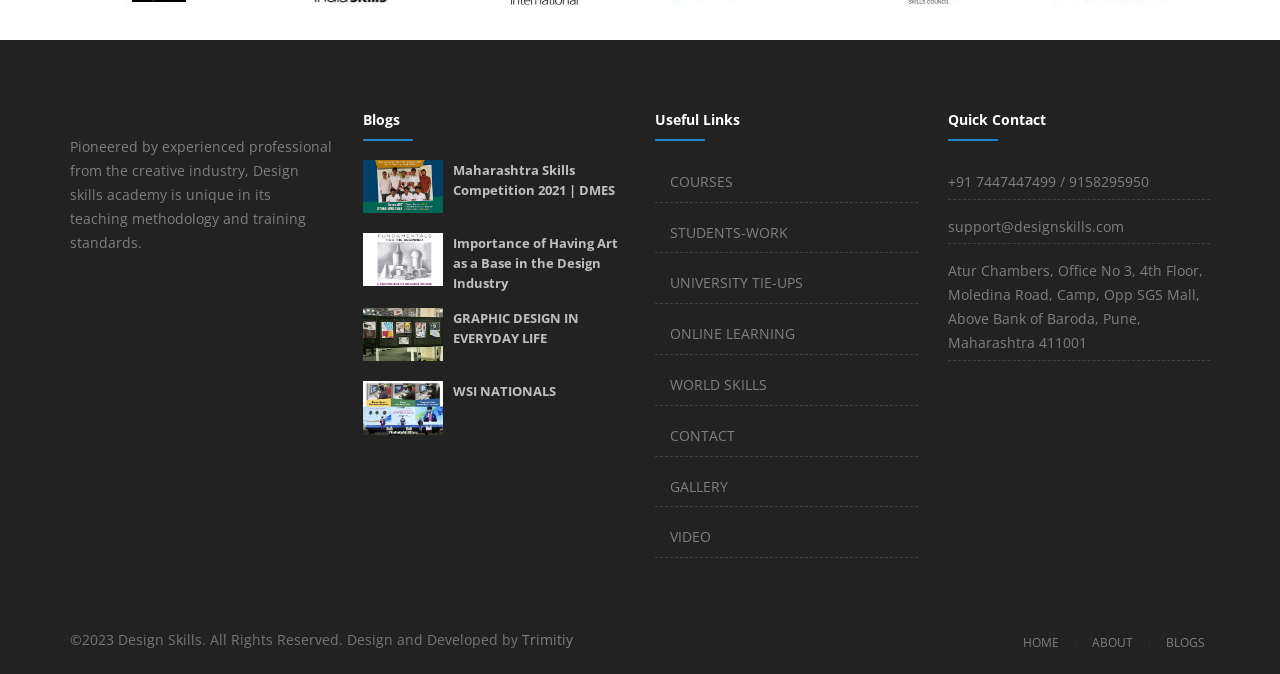Locate the bounding box coordinates of the region to be clicked to comply with the following instruction: "Go to the HOME page". The coordinates must be four float numbers between 0 and 1, in the form [left, top, right, bottom].

[0.799, 0.941, 0.827, 0.966]